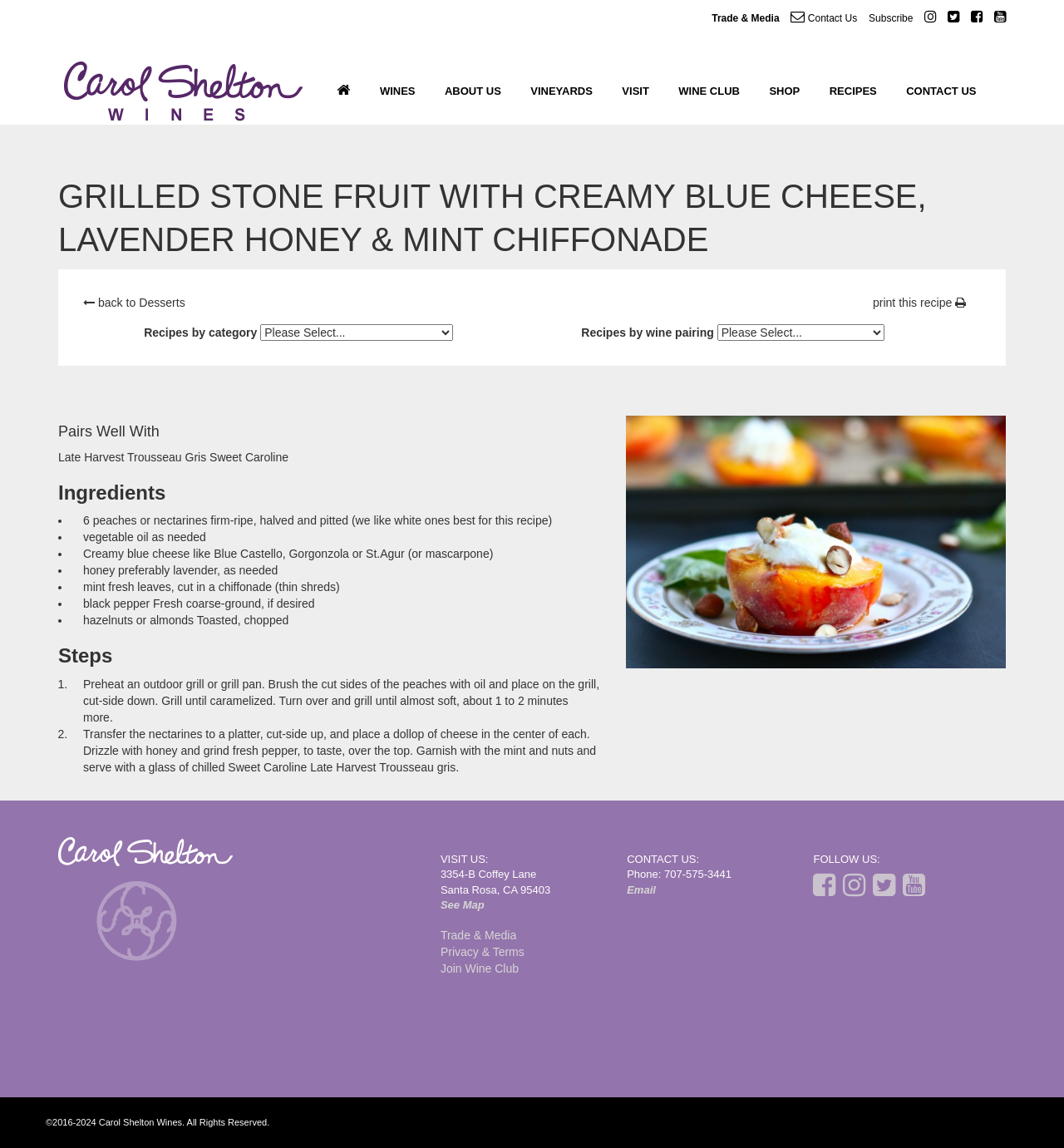Answer the question with a single word or phrase: 
What is the address of the winery?

3354-B Coffey Lane, Santa Rosa, CA 95403